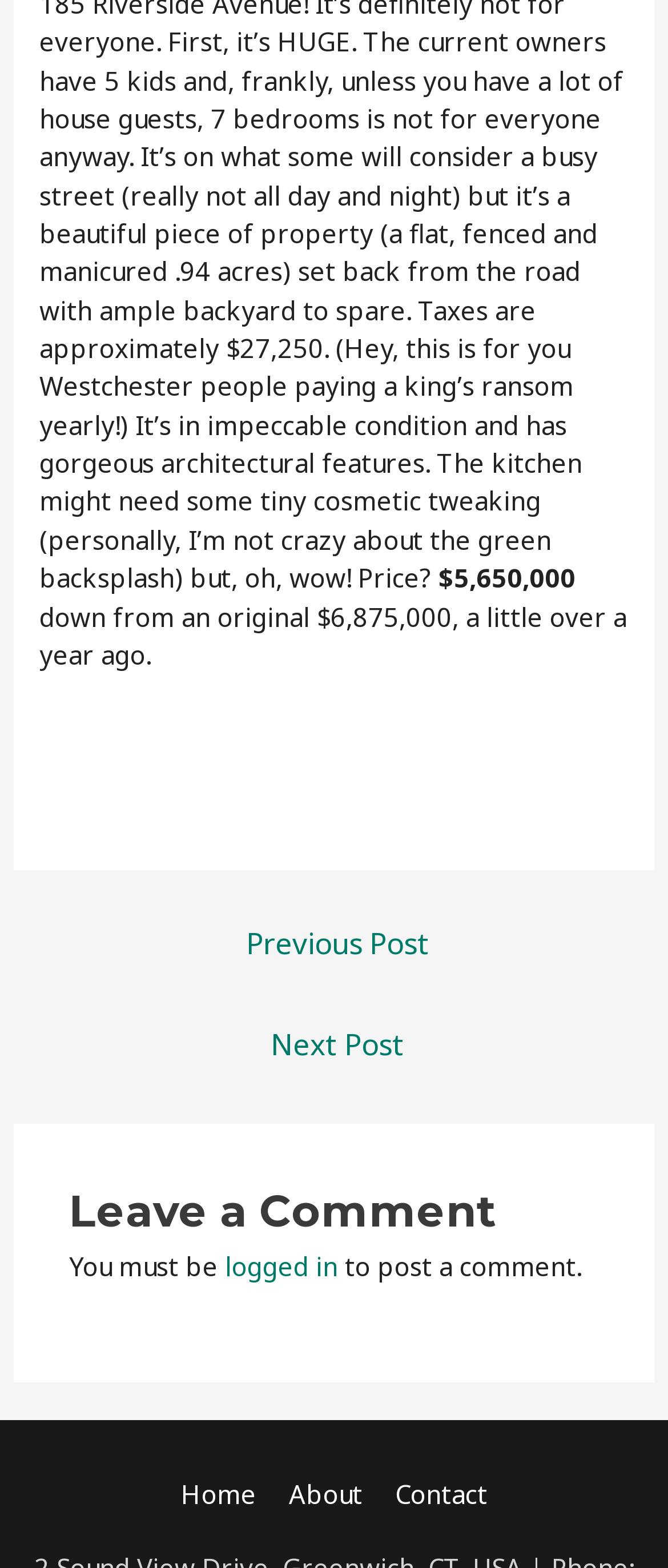Please determine the bounding box coordinates for the UI element described as: "logged in".

[0.336, 0.797, 0.506, 0.819]